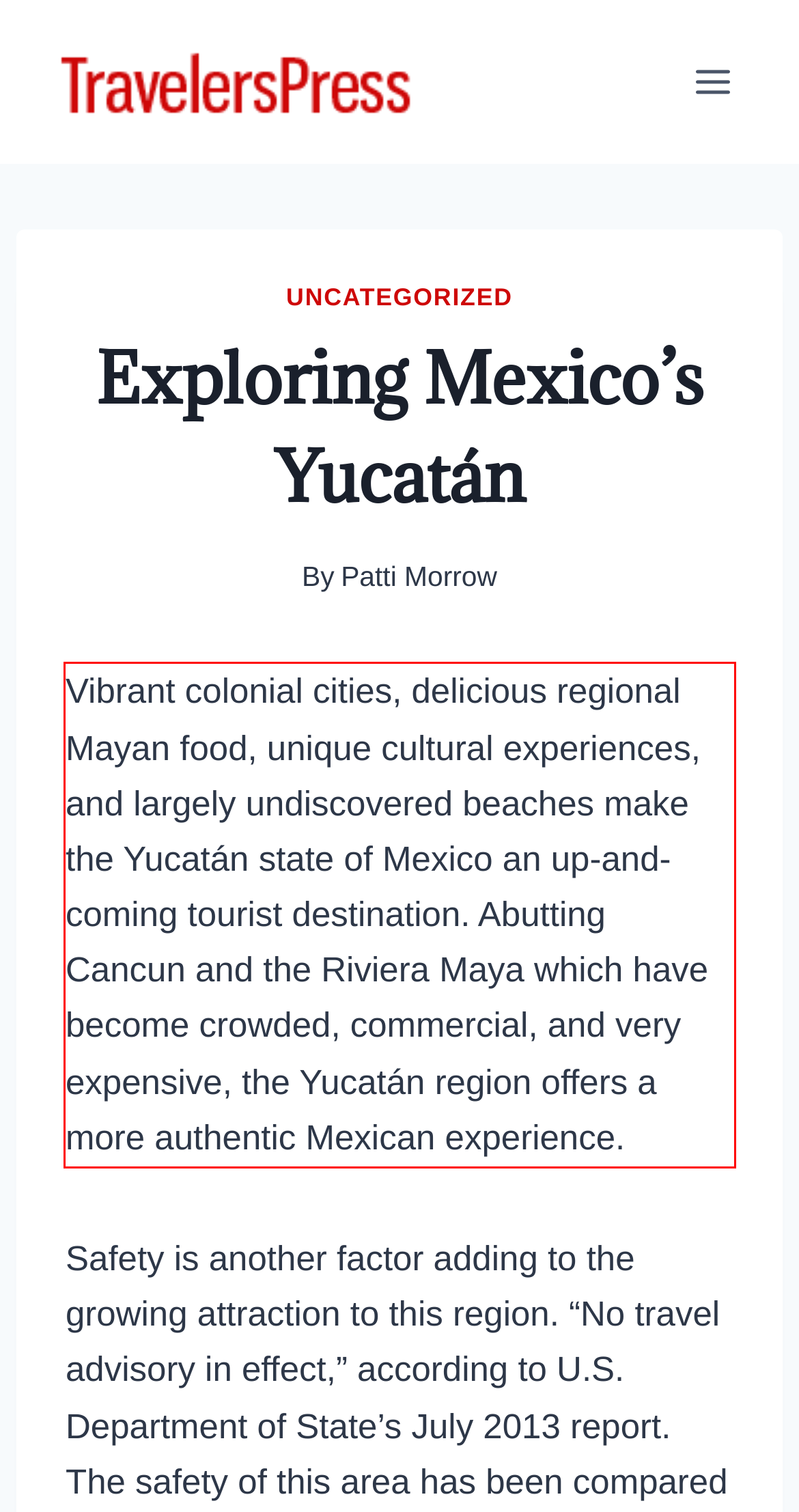Please look at the webpage screenshot and extract the text enclosed by the red bounding box.

Vibrant colonial cities, delicious regional Mayan food, unique cultural experiences, and largely undiscovered beaches make the Yucatán state of Mexico an up-and-coming tourist destination. Abutting Cancun and the Riviera Maya which have become crowded, commercial, and very expensive, the Yucatán region offers a more authentic Mexican experience.